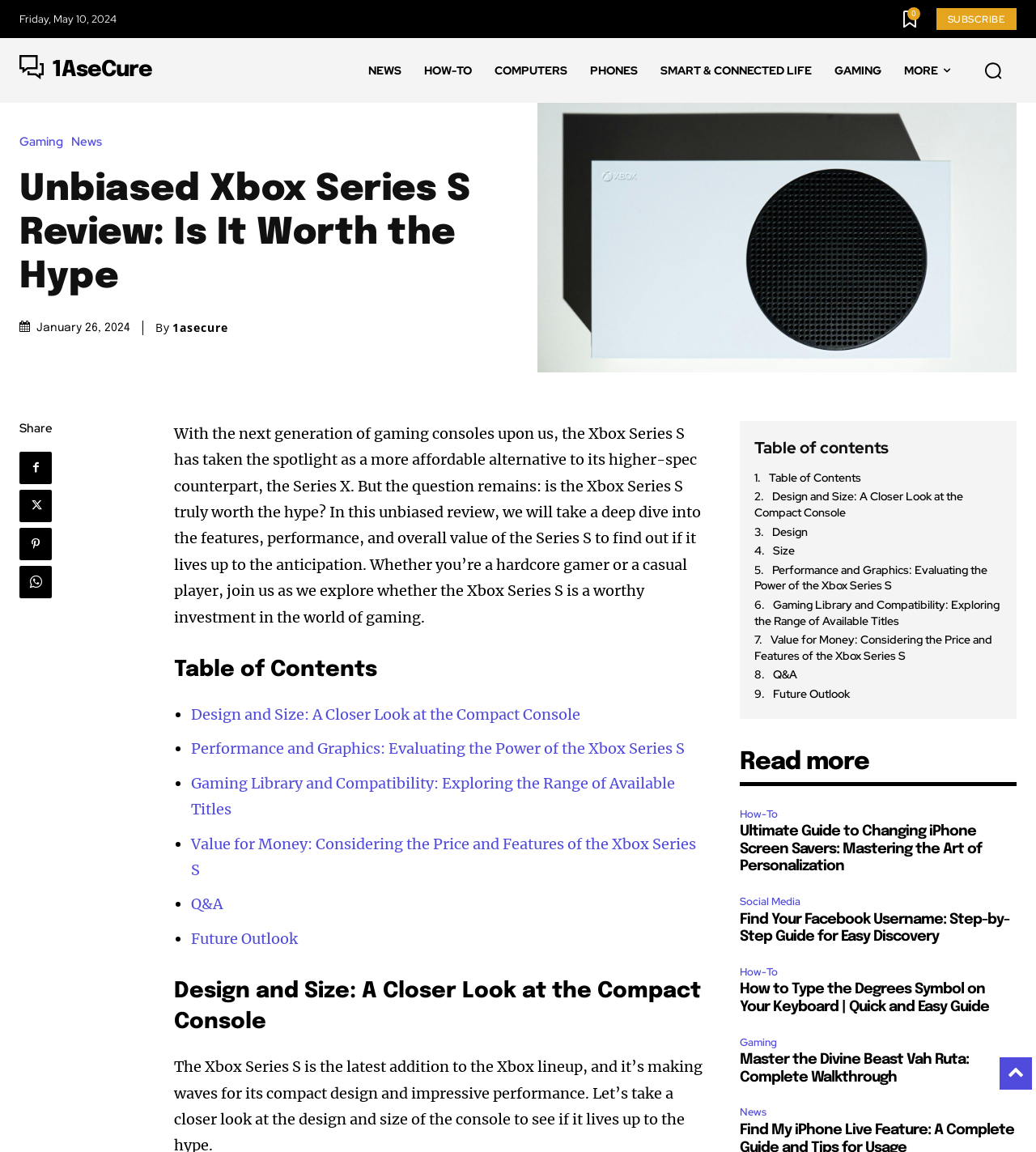Identify the bounding box coordinates of the area you need to click to perform the following instruction: "Search for something".

[0.936, 0.041, 0.981, 0.082]